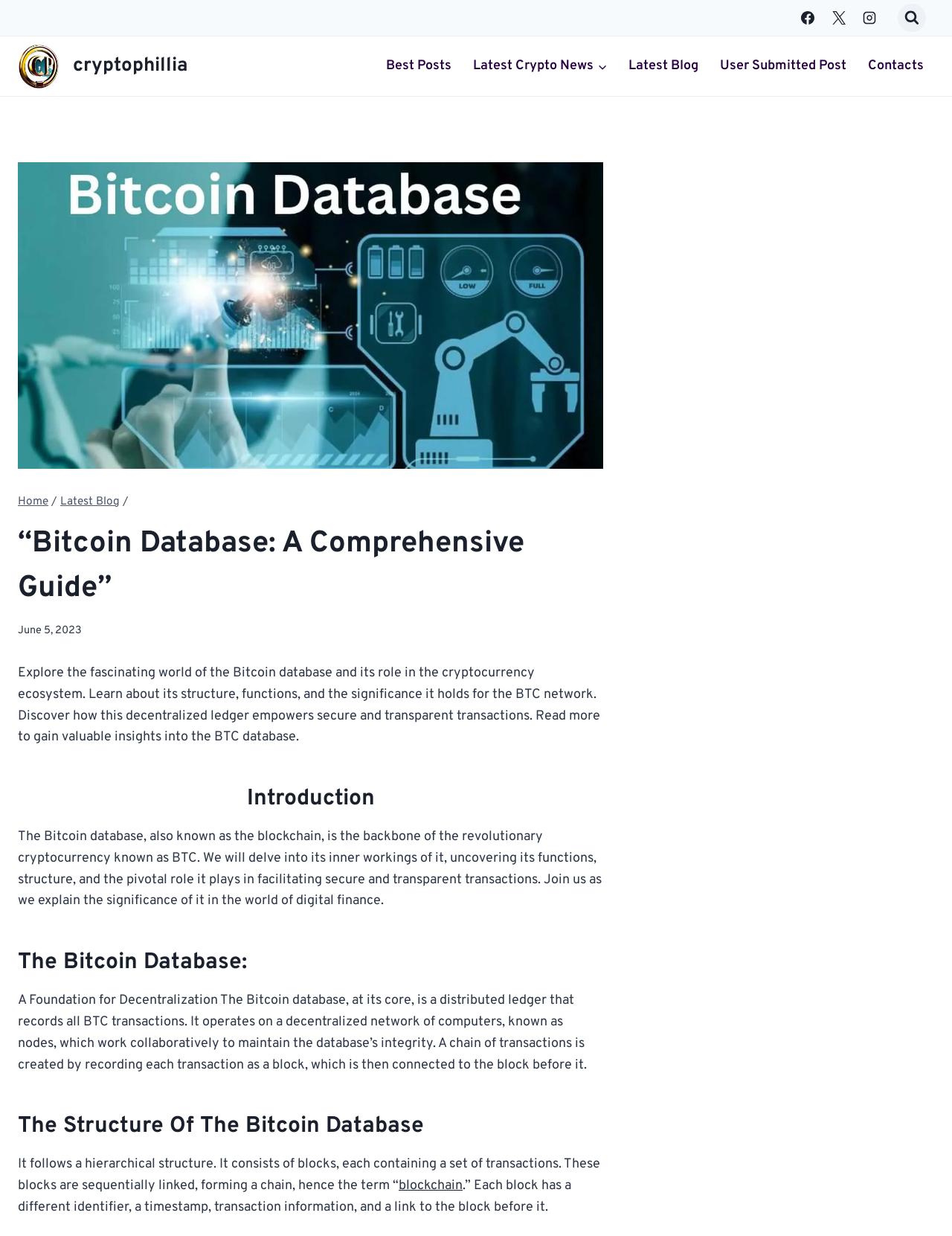What is the purpose of the Bitcoin database?
Could you please answer the question thoroughly and with as much detail as possible?

The webpage explains that the Bitcoin database empowers secure and transparent transactions. It is the backbone of the revolutionary cryptocurrency known as BTC, and it plays a pivotal role in facilitating secure and transparent transactions.